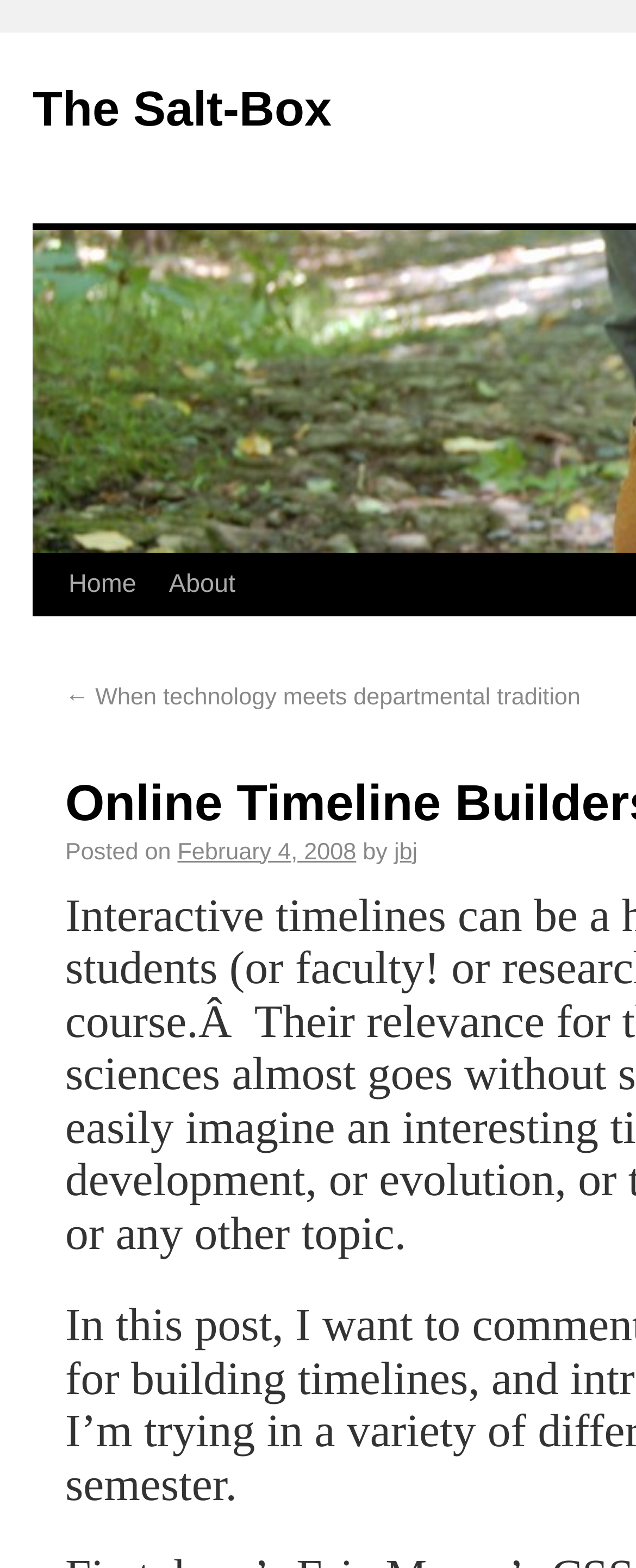Use the information in the screenshot to answer the question comprehensively: What is the date of the latest article?

I found the date of the latest article by looking at the link 'February 4, 2008' which is located below the text 'Posted on'.